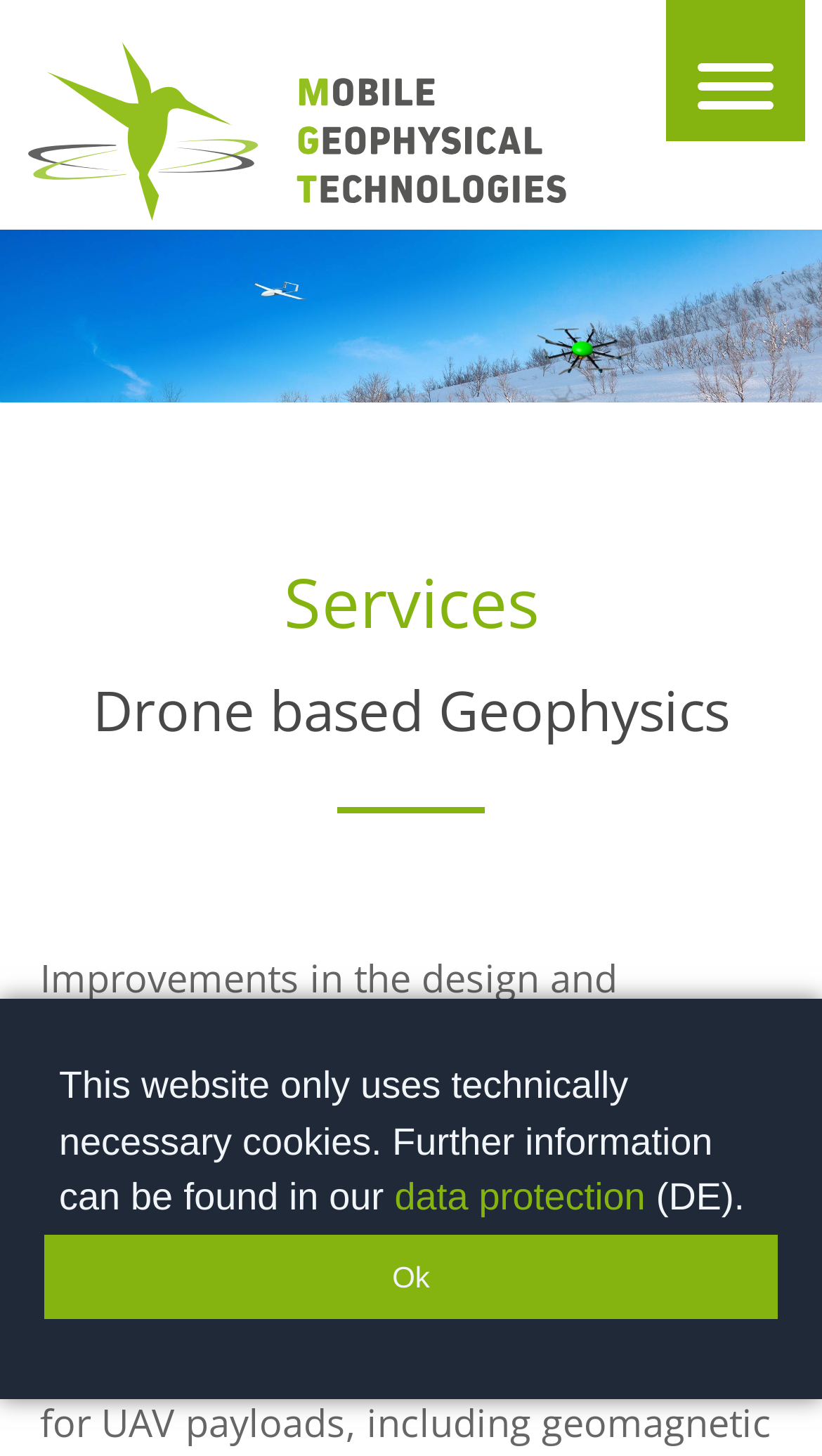Please specify the bounding box coordinates in the format (top-left x, top-left y, bottom-right x, bottom-right y), with all values as floating point numbers between 0 and 1. Identify the bounding box of the UI element described by: Ok

[0.054, 0.848, 0.946, 0.906]